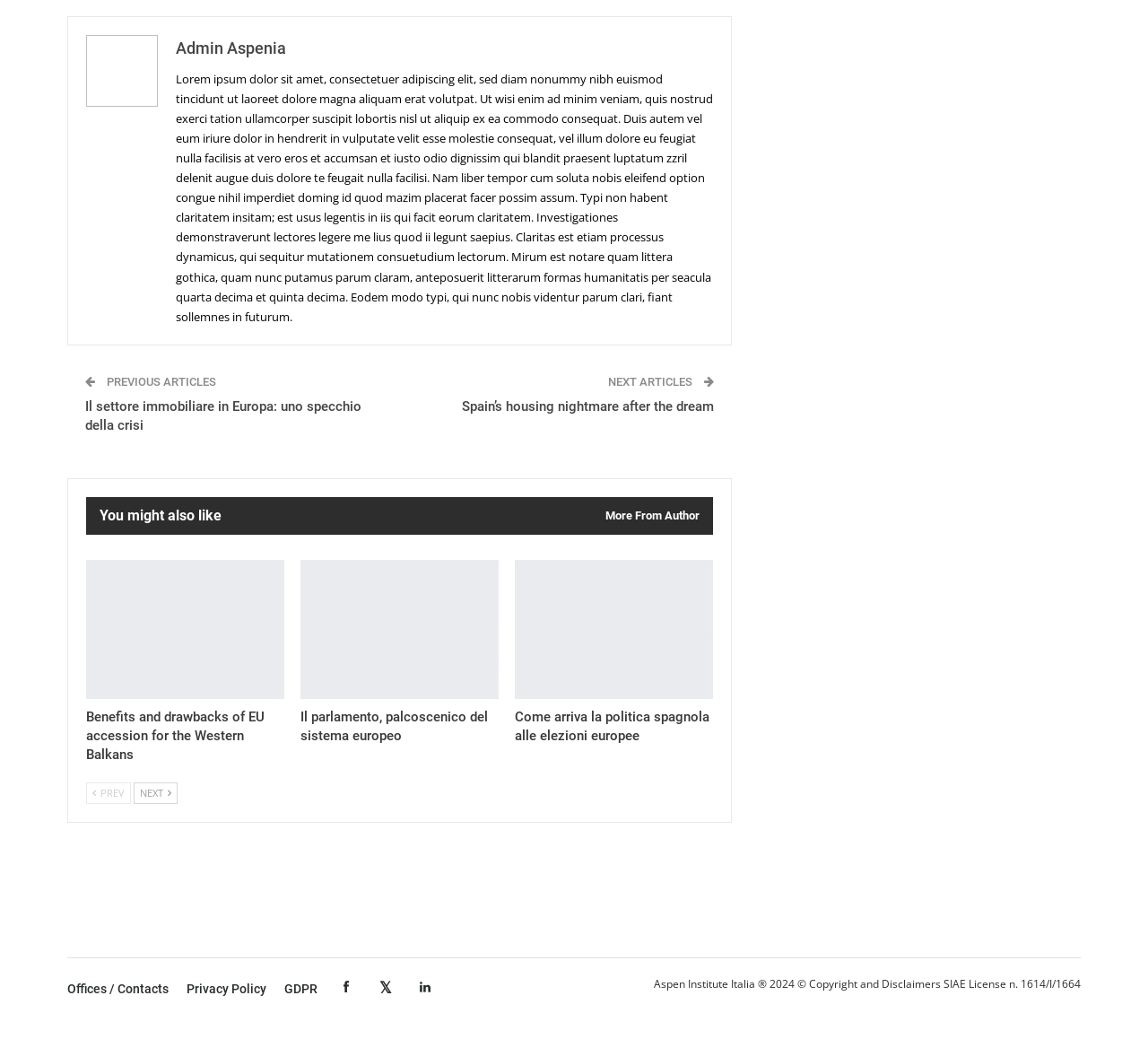Determine the bounding box coordinates of the clickable region to execute the instruction: "Click on 'Admin Aspenia'". The coordinates should be four float numbers between 0 and 1, denoted as [left, top, right, bottom].

[0.153, 0.037, 0.249, 0.055]